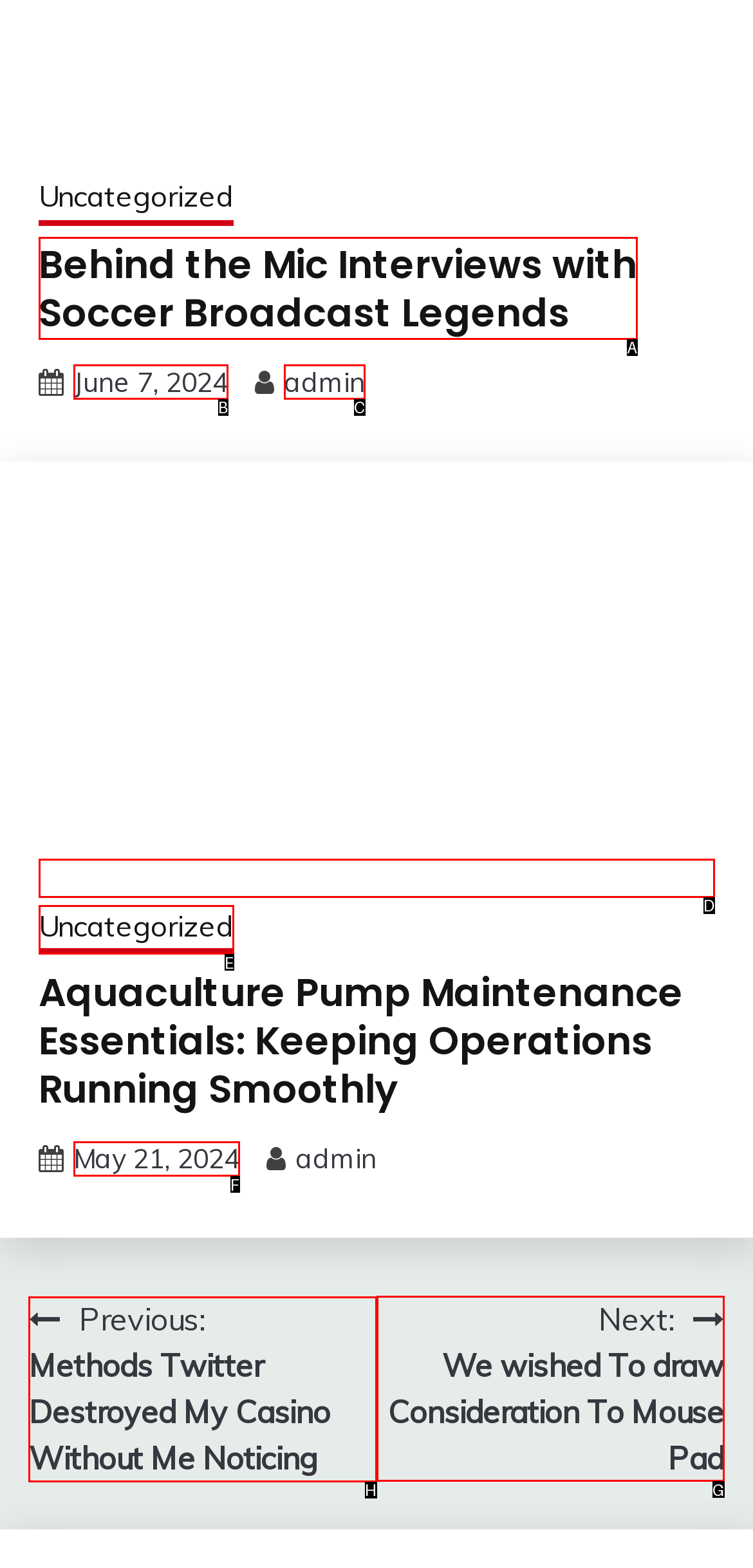Identify the letter of the UI element I need to click to carry out the following instruction: Go to the previous post Methods Twitter Destroyed My Casino Without Me Noticing

H